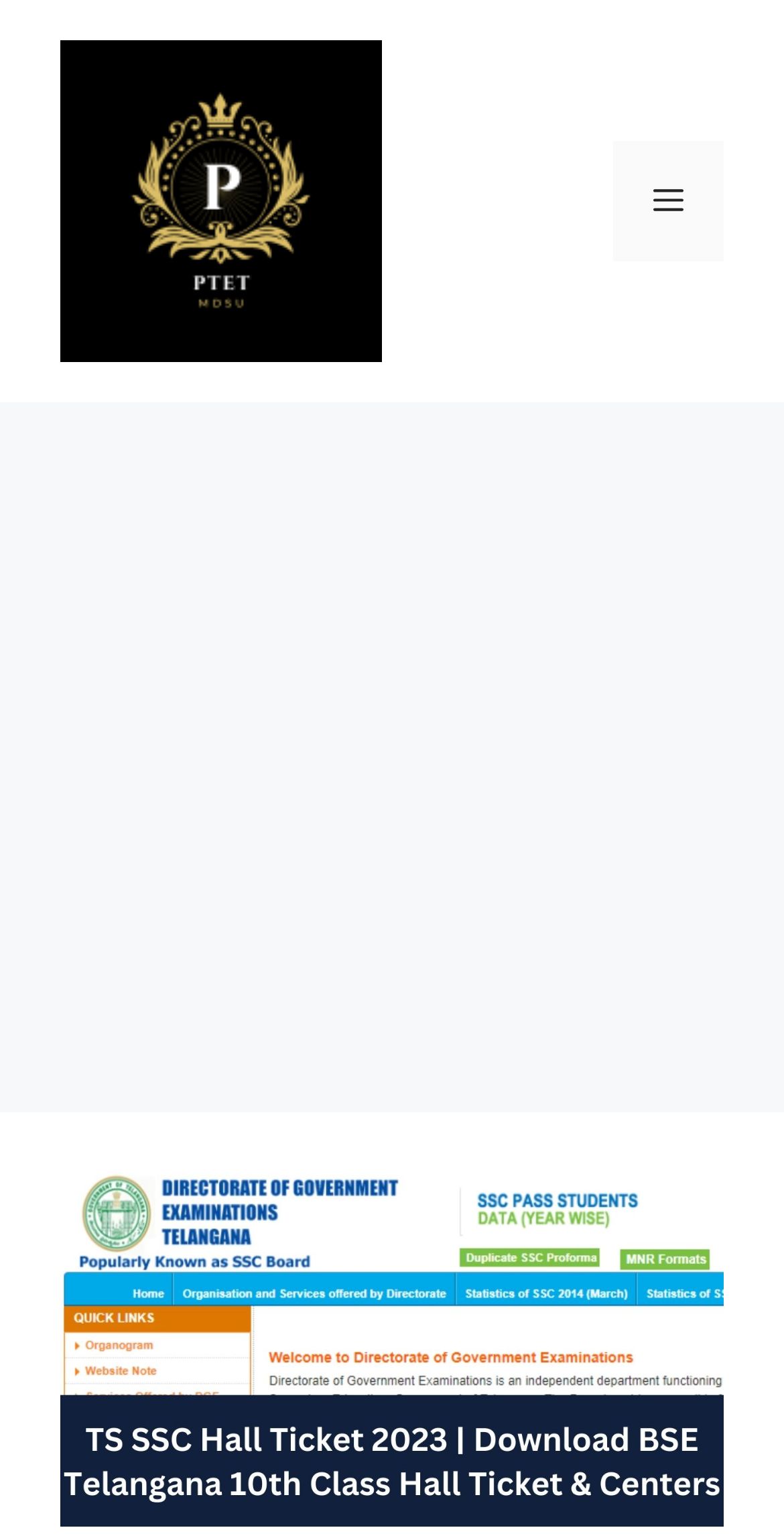Please provide a one-word or short phrase answer to the question:
Is there a navigation menu on this website?

Yes